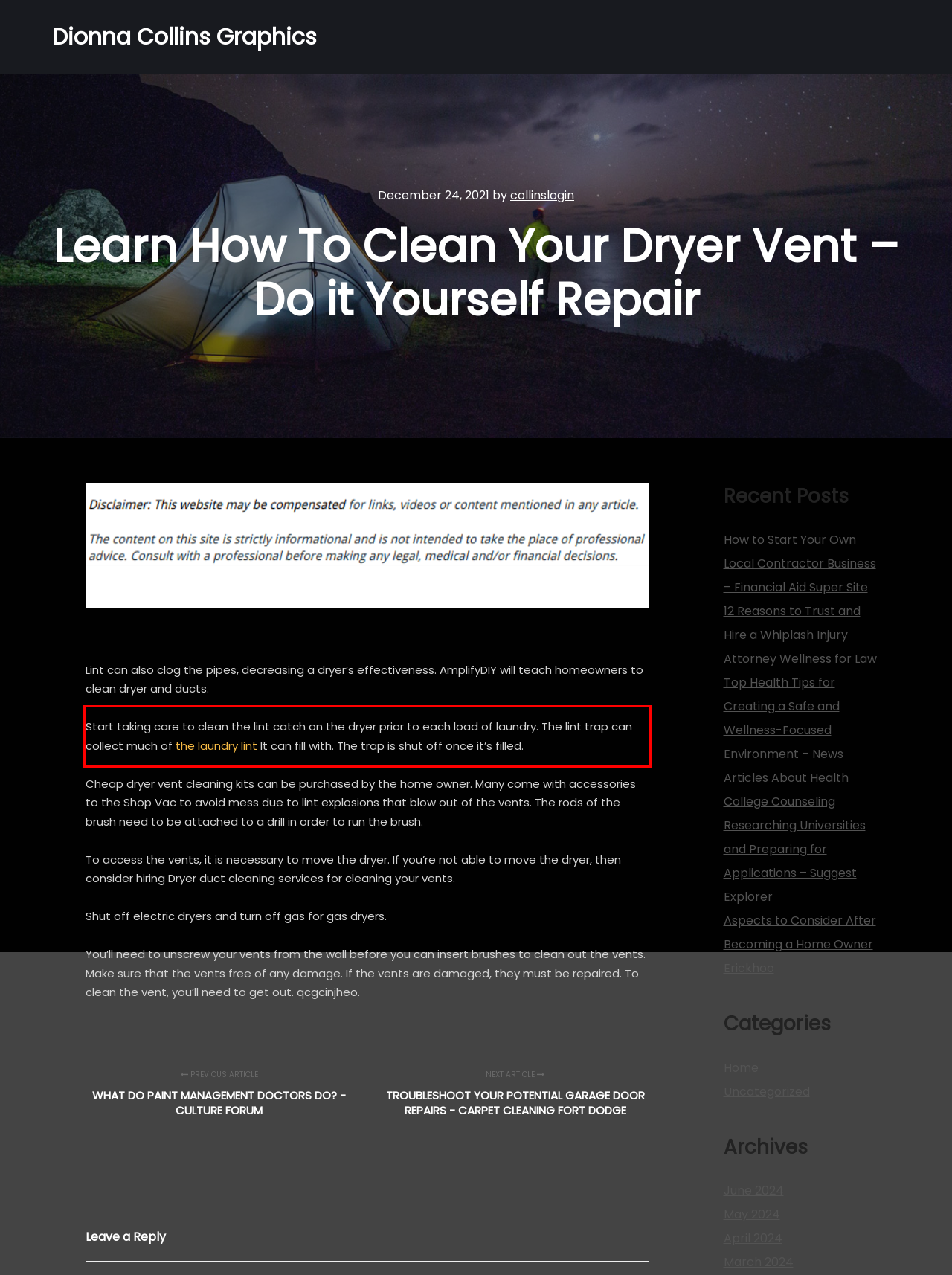Look at the webpage screenshot and recognize the text inside the red bounding box.

Start taking care to clean the lint catch on the dryer prior to each load of laundry. The lint trap can collect much of the laundry lint It can fill with. The trap is shut off once it’s filled.